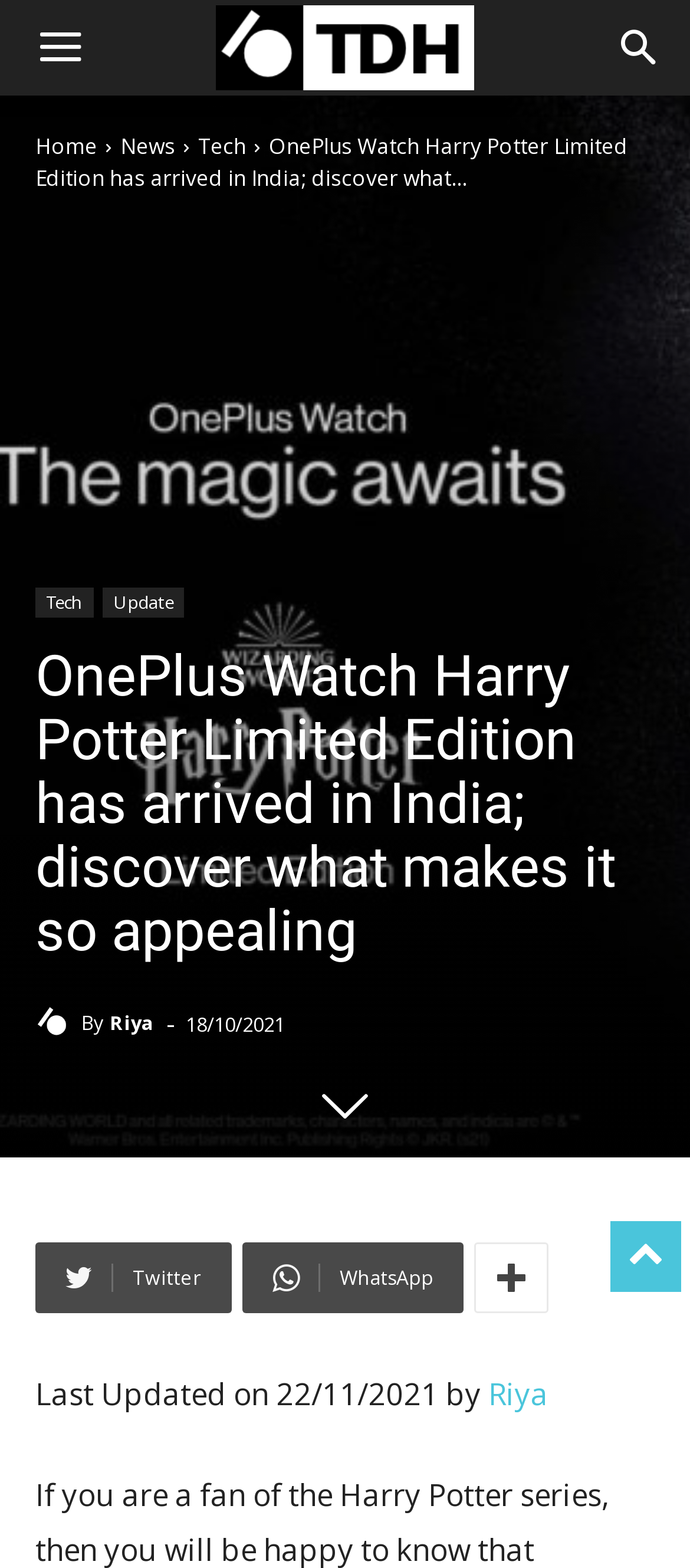Mark the bounding box of the element that matches the following description: "parent_node: By title="Riya"".

[0.051, 0.642, 0.118, 0.664]